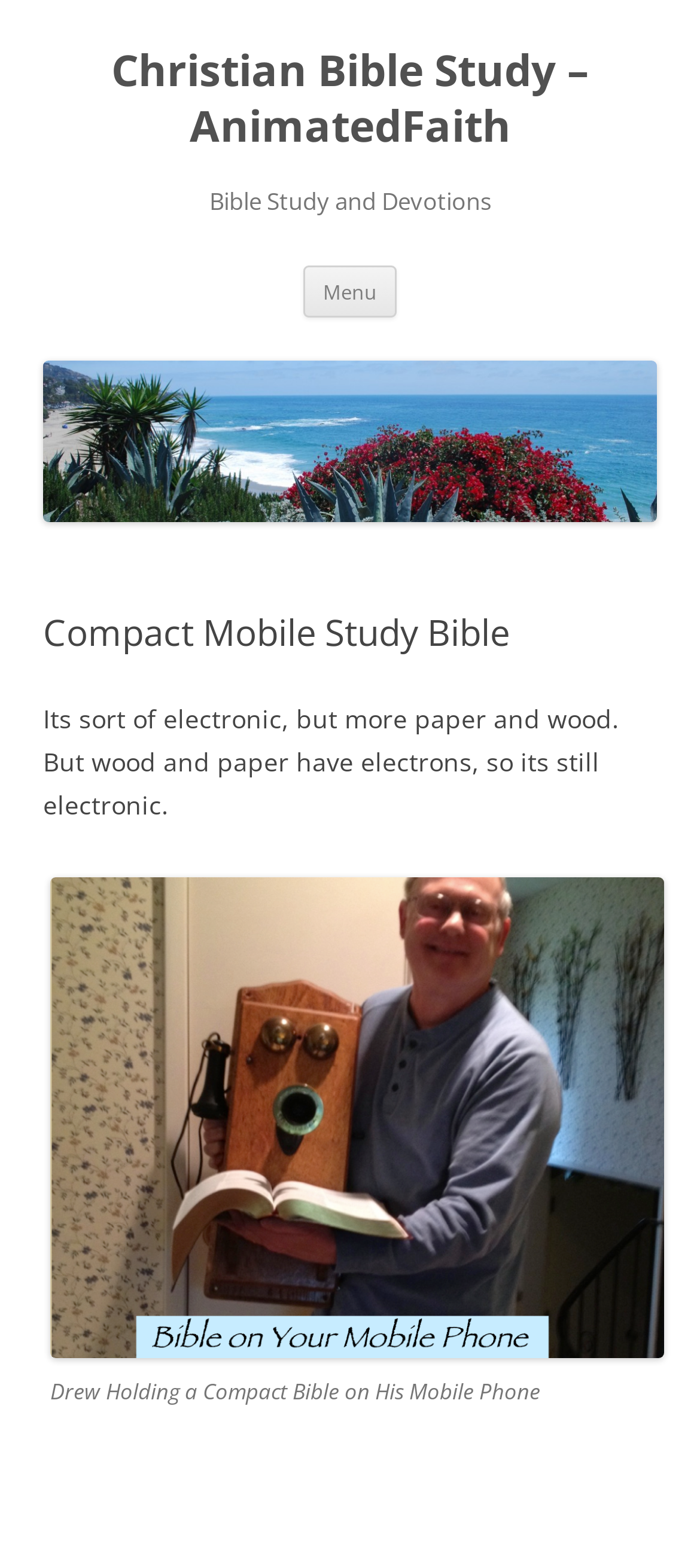What is the theme of the webpage?
Examine the screenshot and reply with a single word or phrase.

Christian Bible Study